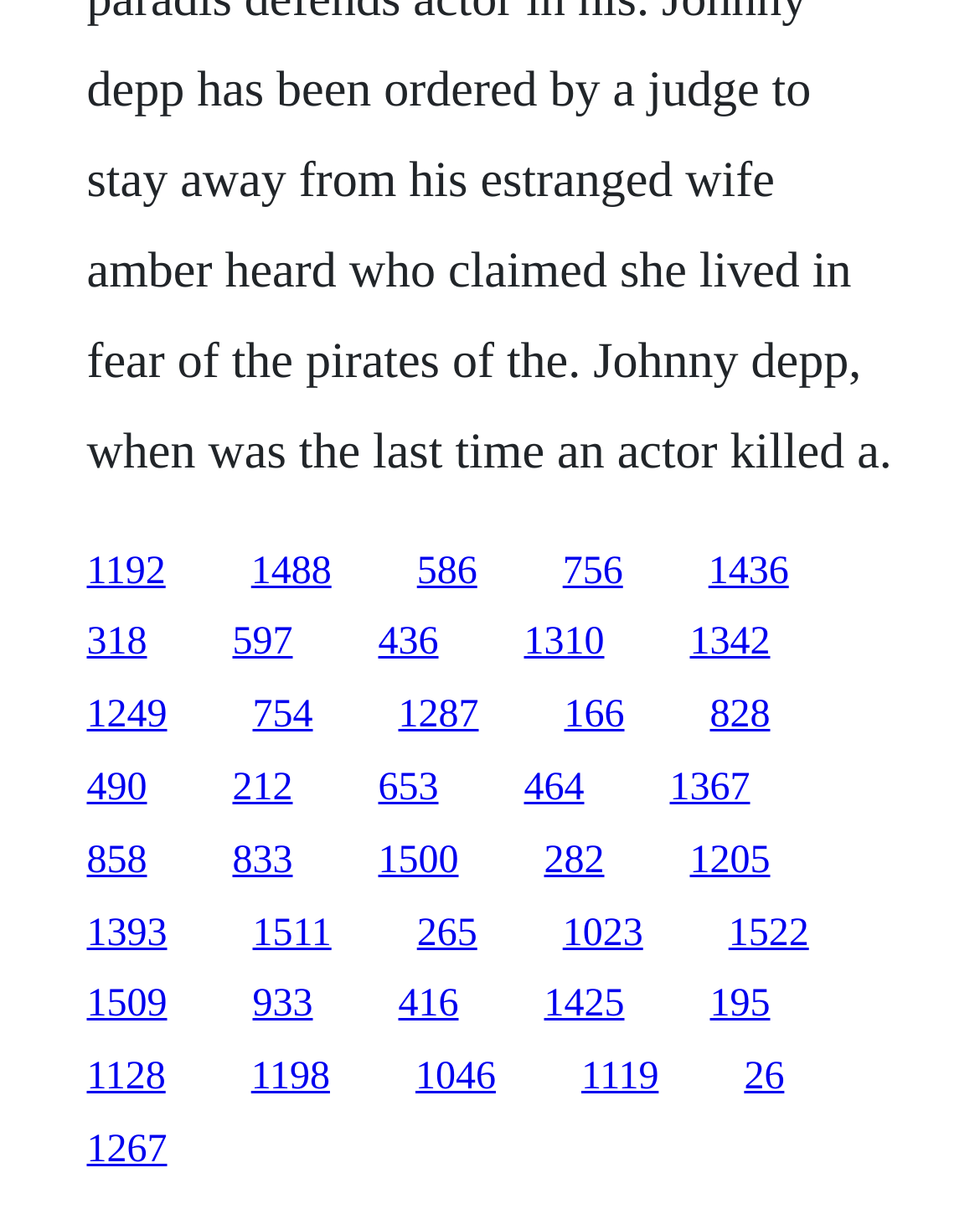Please determine the bounding box coordinates of the element's region to click for the following instruction: "click the ninth link".

[0.386, 0.514, 0.447, 0.55]